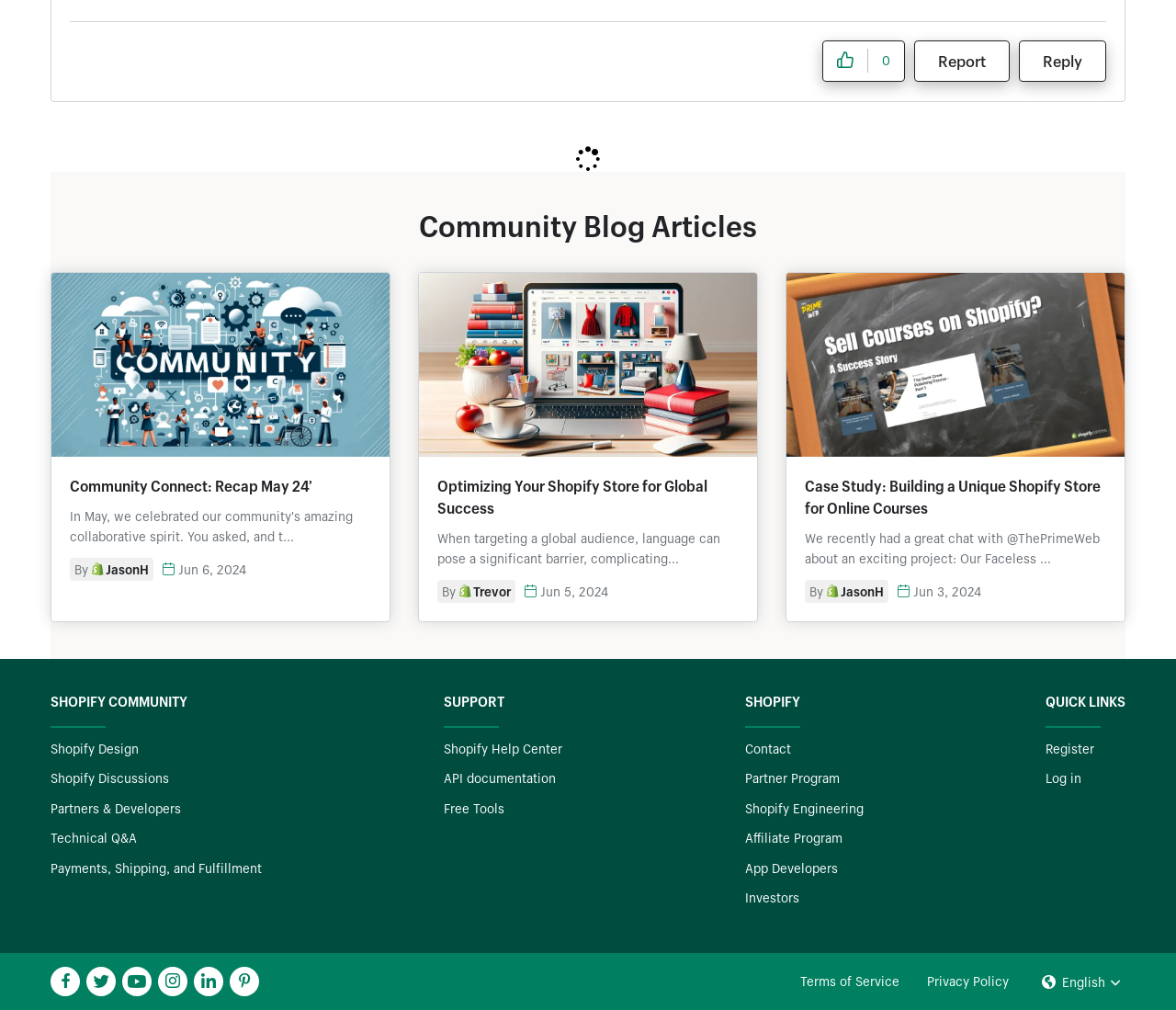Using the given element description, provide the bounding box coordinates (top-left x, top-left y, bottom-right x, bottom-right y) for the corresponding UI element in the screenshot: Community Connect: Recap May 24’

[0.059, 0.471, 0.266, 0.49]